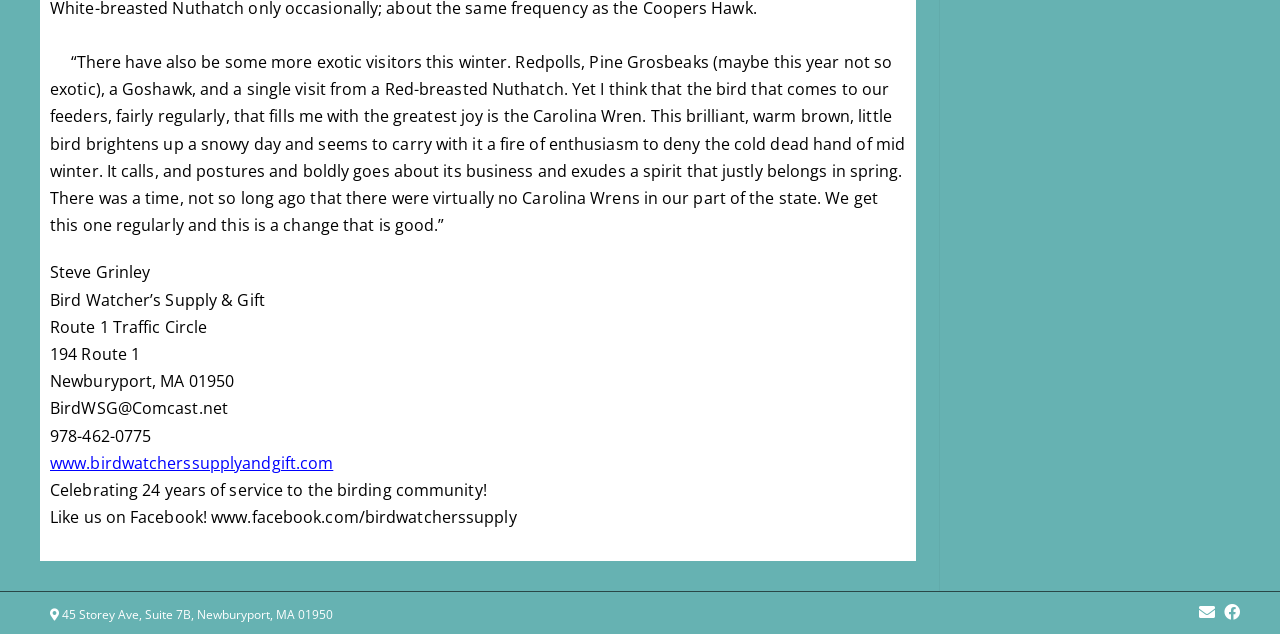Refer to the screenshot and answer the following question in detail:
How many years of service is the store celebrating?

The store is celebrating 2 years of service to the birding community, as mentioned in the article, indicating that it has been in operation for 2 years.